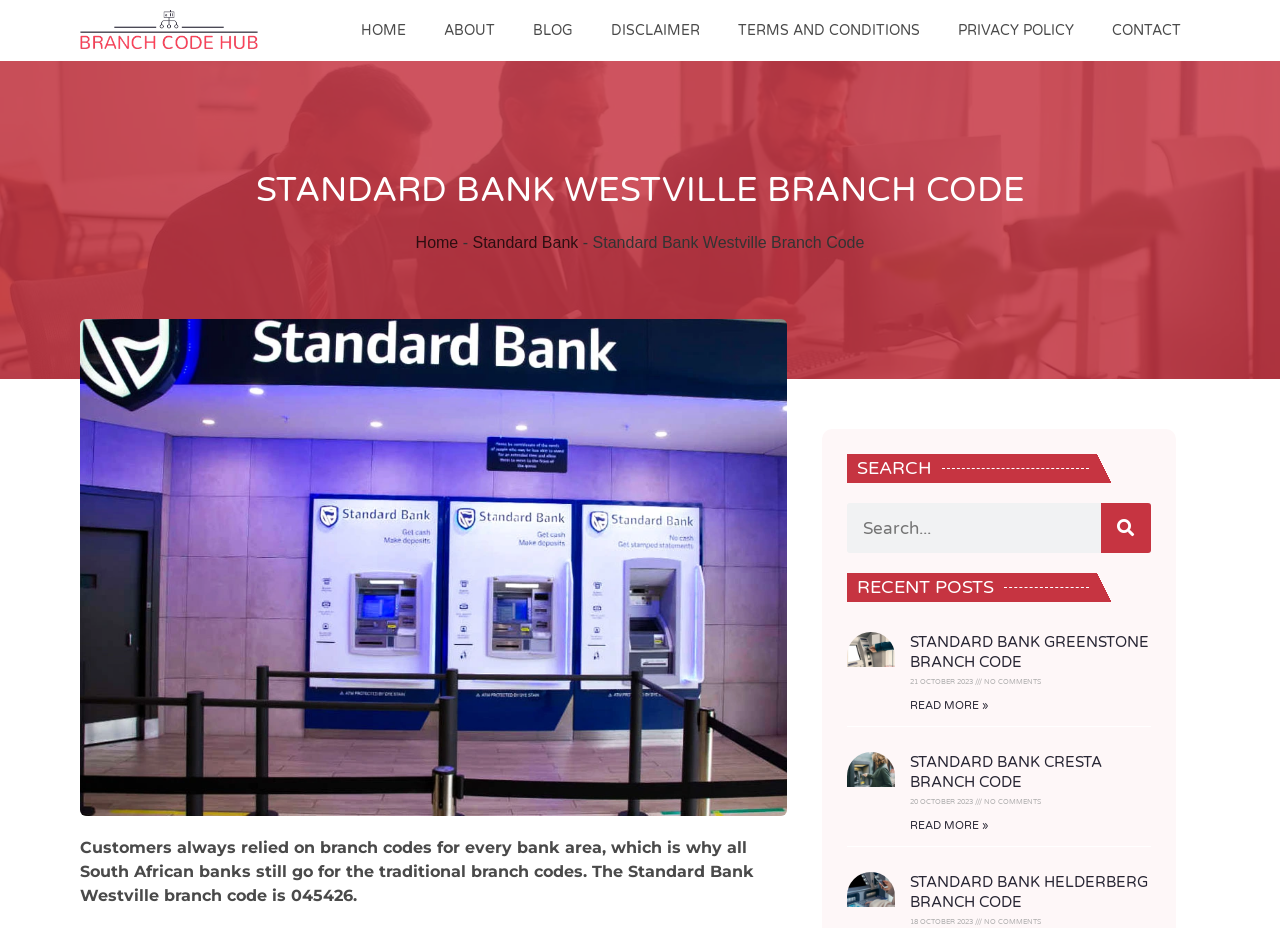Highlight the bounding box coordinates of the region I should click on to meet the following instruction: "Click the HOME link".

[0.267, 0.011, 0.332, 0.055]